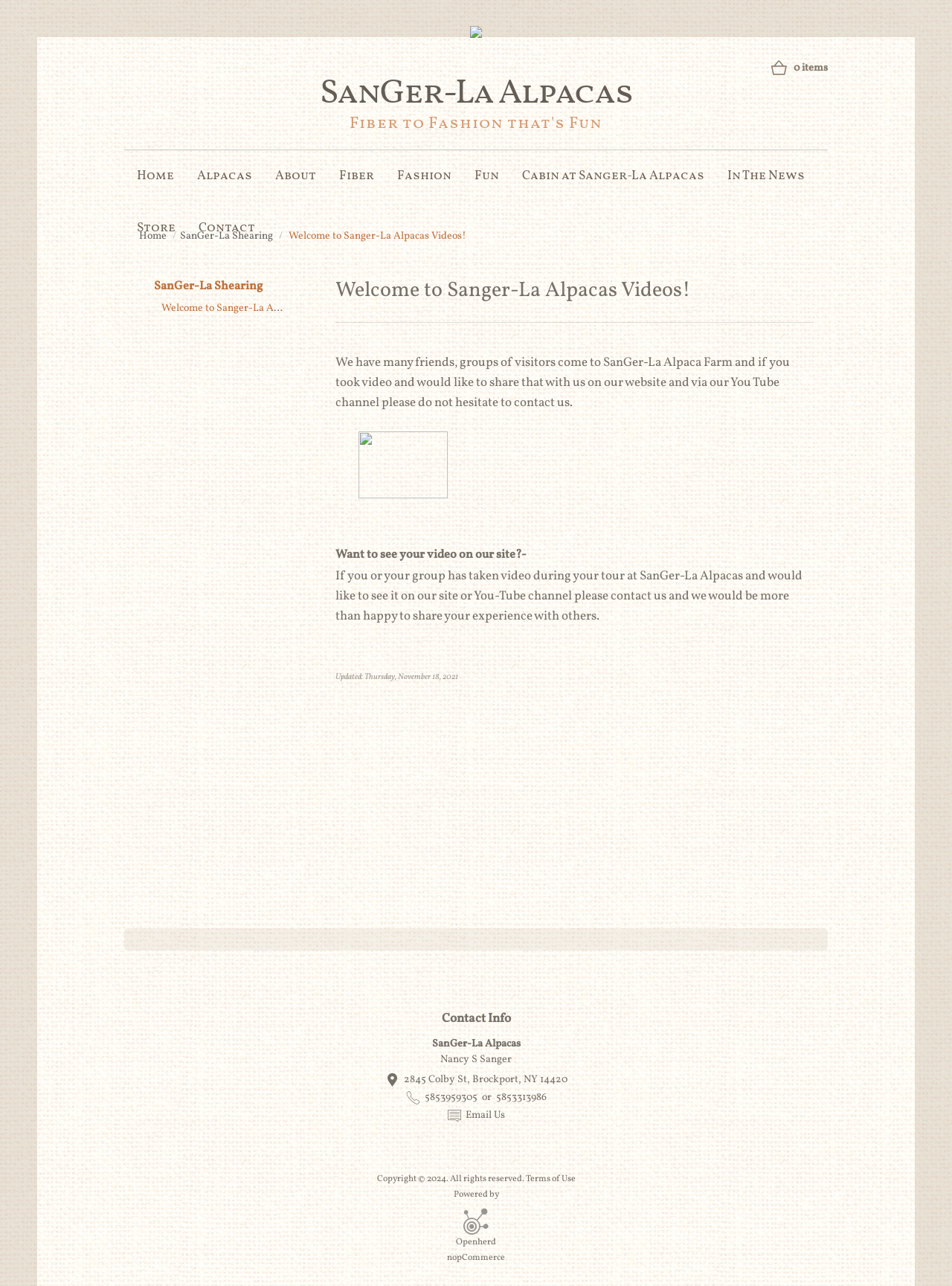Answer the following in one word or a short phrase: 
How can visitors contact the alpaca farm?

By phone or email